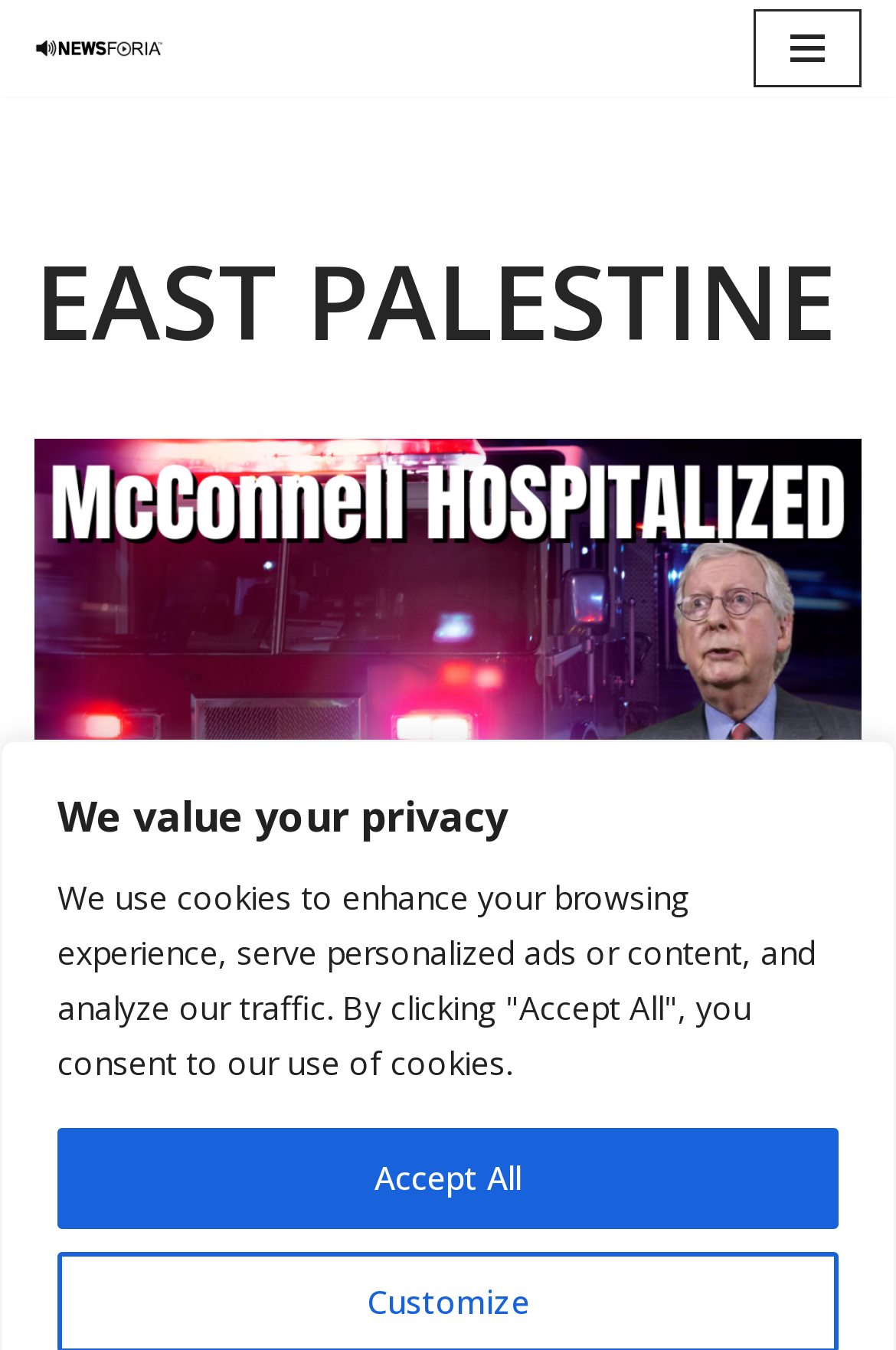Determine the bounding box coordinates for the UI element described. Format the coordinates as (top-left x, top-left y, bottom-right x, bottom-right y) and ensure all values are between 0 and 1. Element description: Skip to content

[0.0, 0.054, 0.077, 0.088]